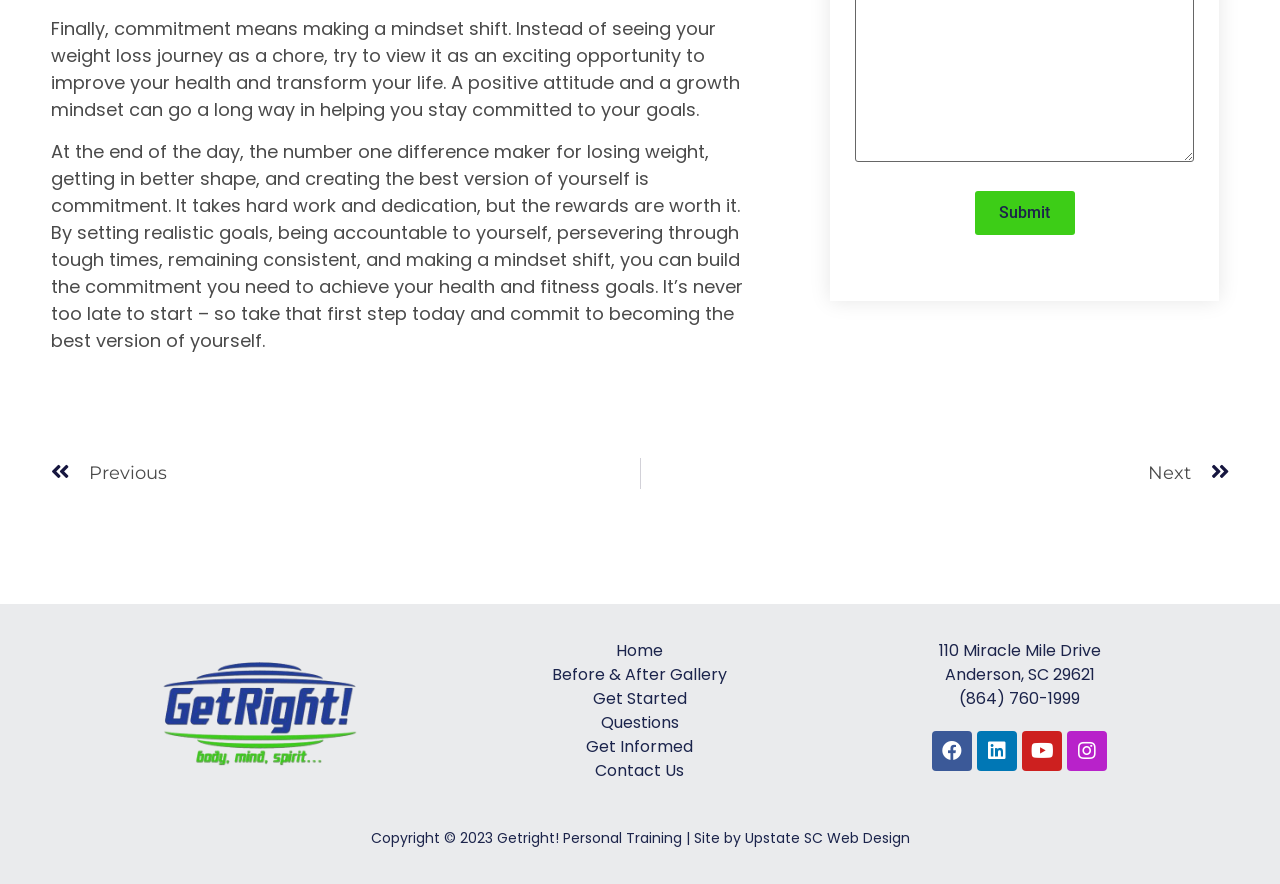Identify the bounding box coordinates of the clickable section necessary to follow the following instruction: "click the Submit button". The coordinates should be presented as four float numbers from 0 to 1, i.e., [left, top, right, bottom].

[0.761, 0.216, 0.839, 0.266]